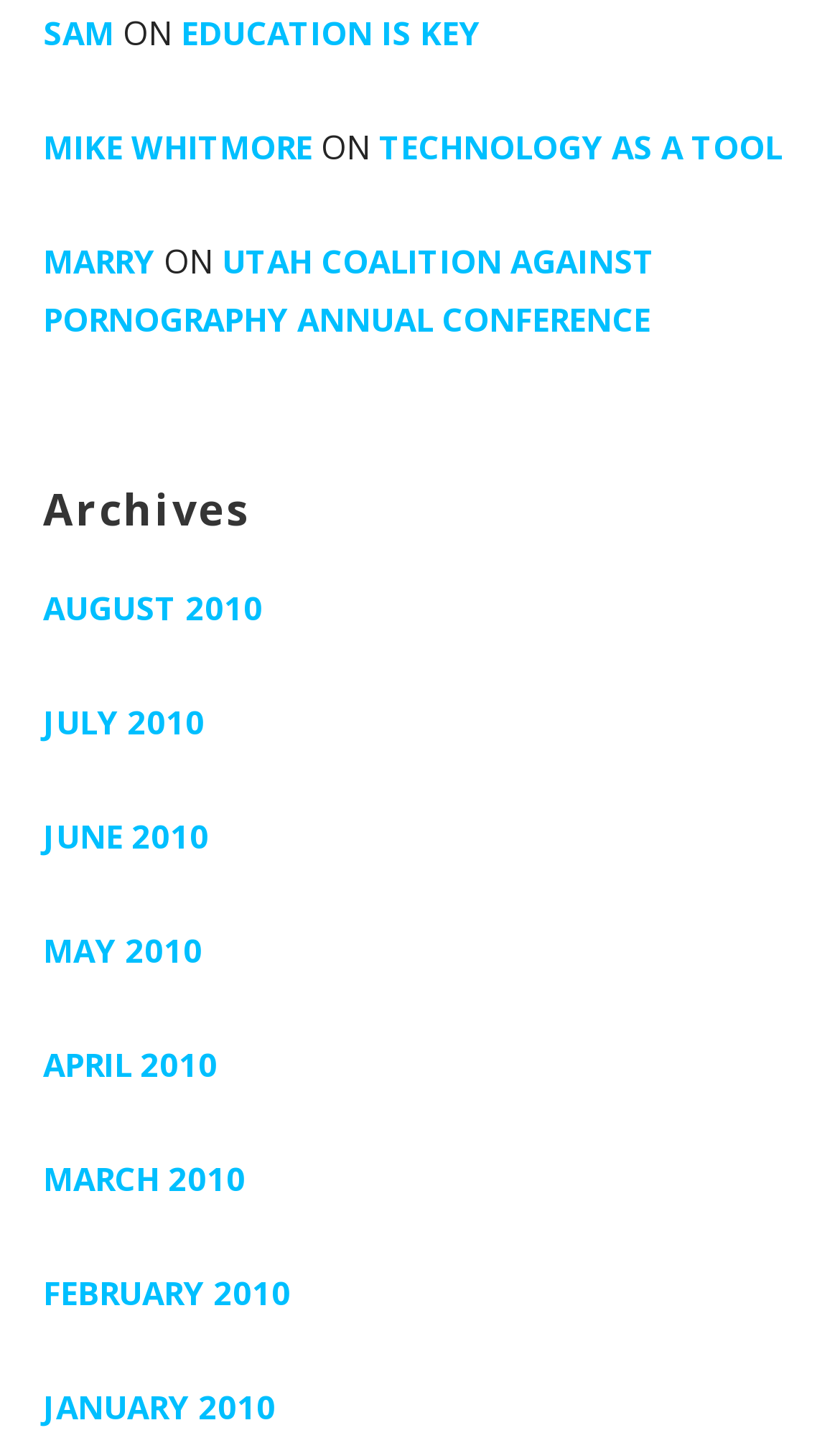Can you identify the bounding box coordinates of the clickable region needed to carry out this instruction: 'View November 2017'? The coordinates should be four float numbers within the range of 0 to 1, stated as [left, top, right, bottom].

None